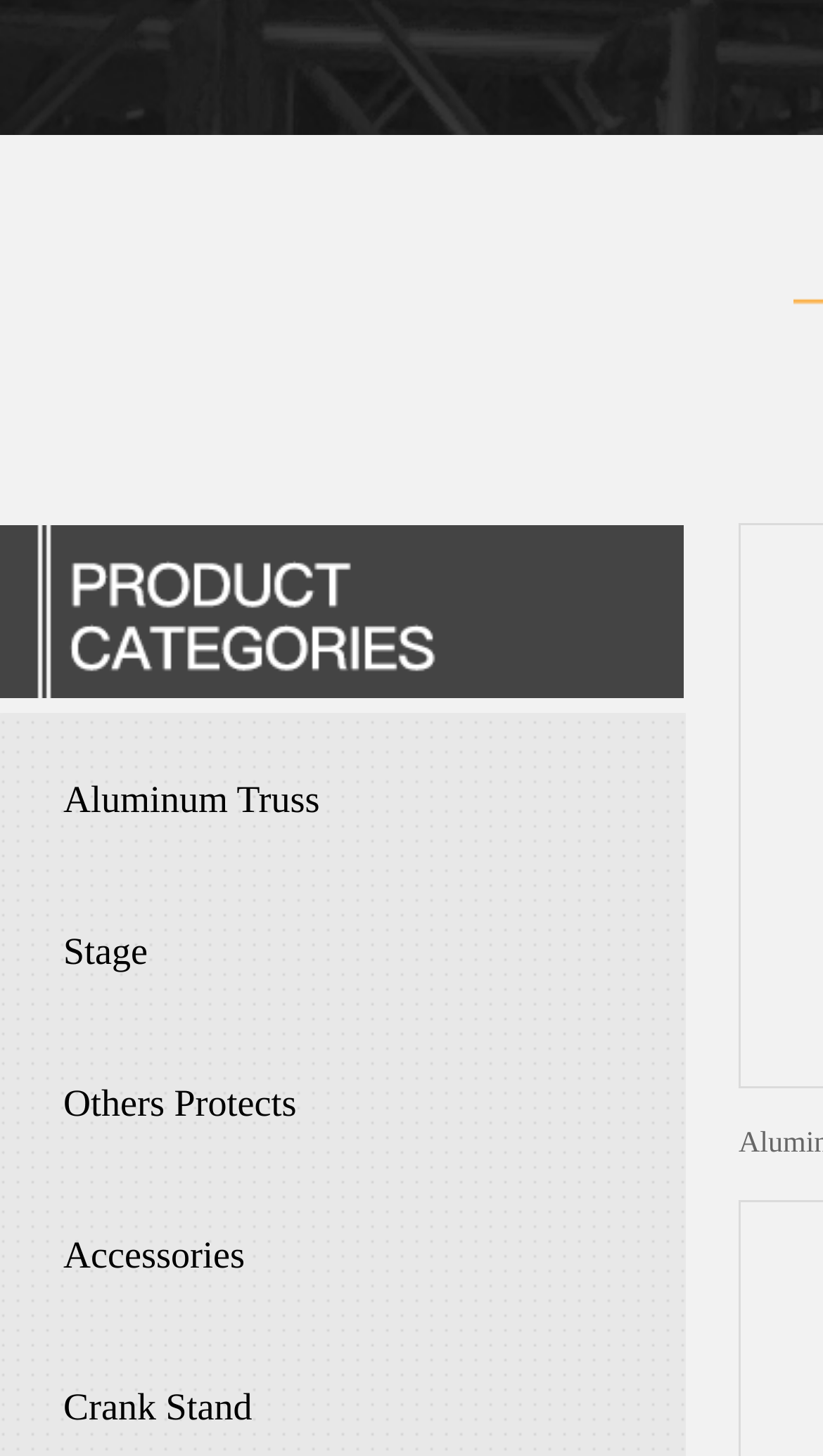Highlight the bounding box coordinates of the element you need to click to perform the following instruction: "check Crank Stand."

[0.051, 0.941, 0.833, 0.992]